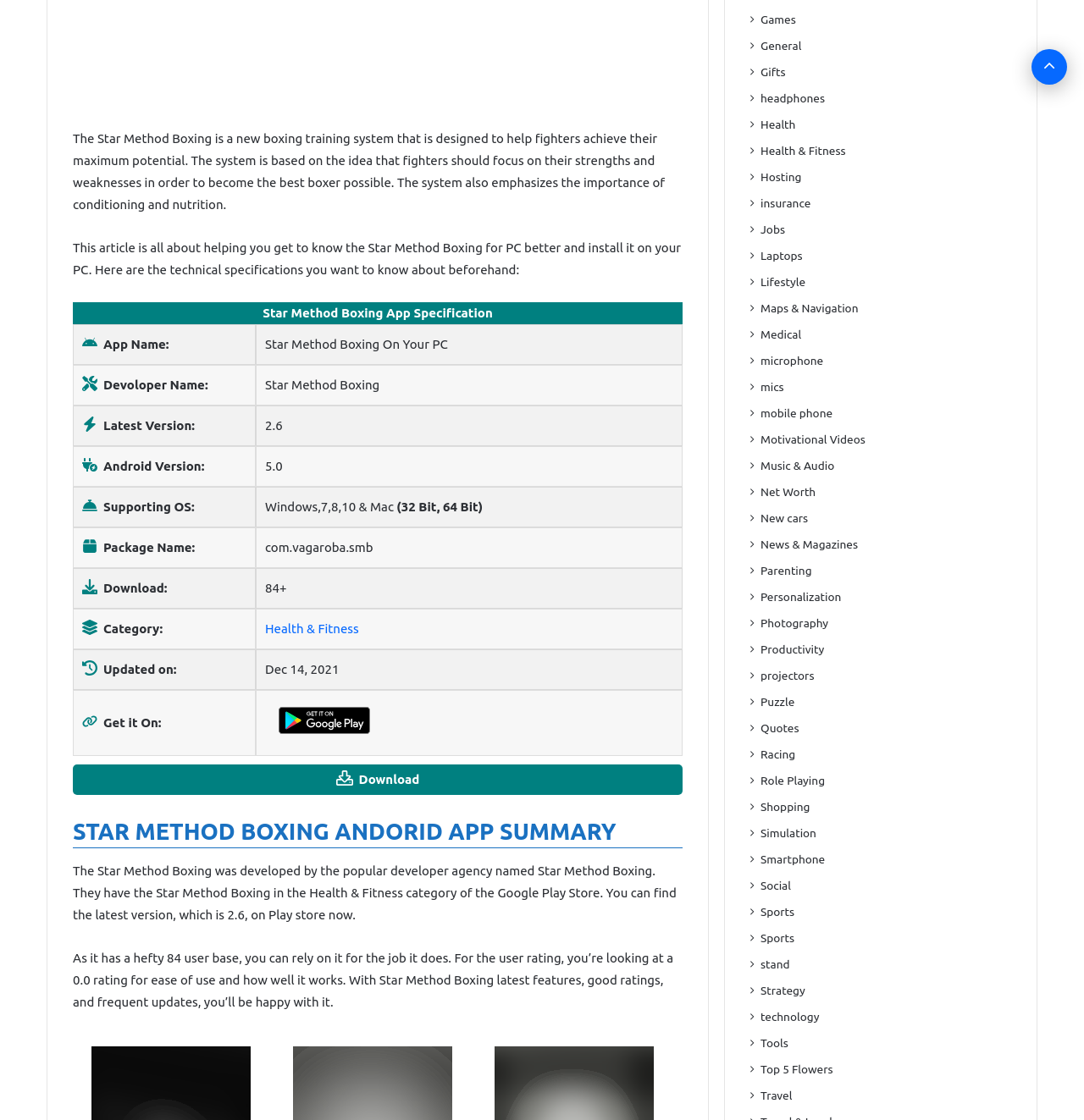Provide a thorough and detailed response to the question by examining the image: 
What is the latest version of the app?

The latest version of the app can be found in the table 'Star Method Boxing App Specification' under the column 'Latest Version'.